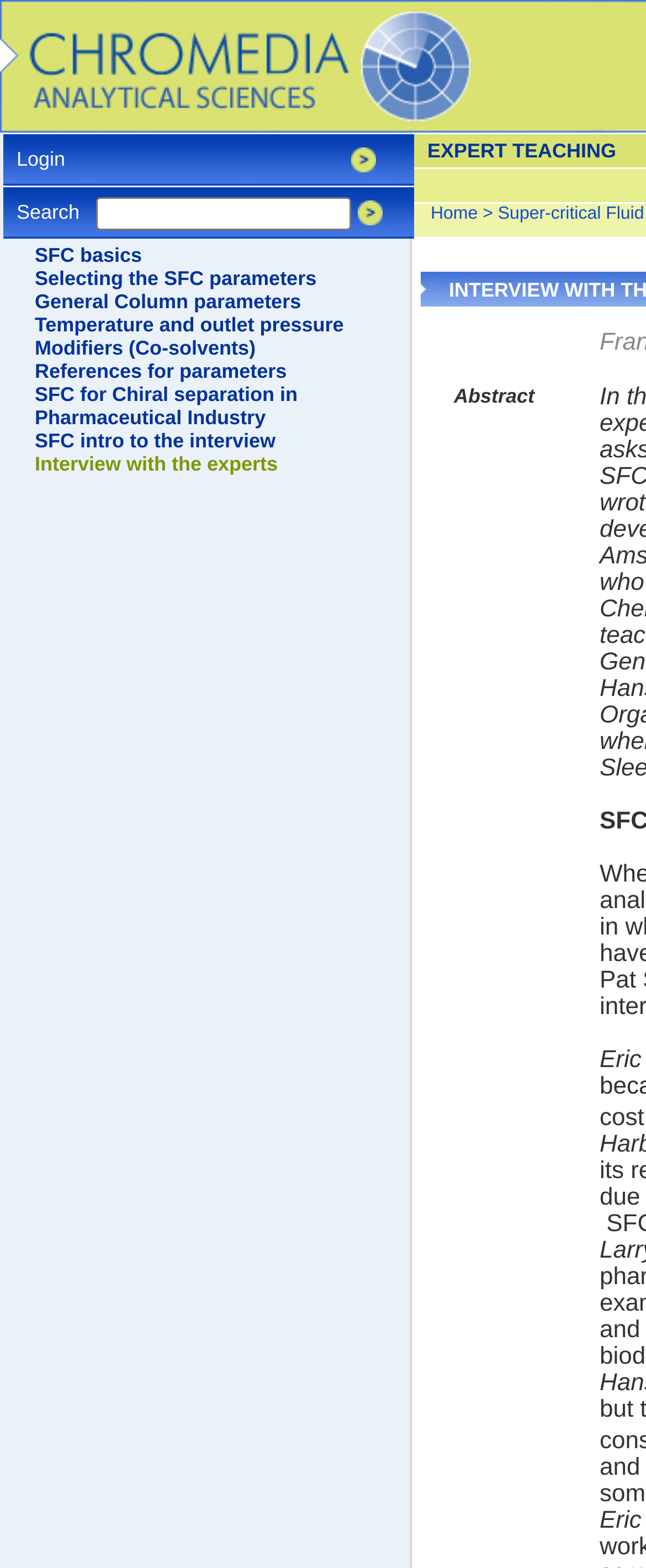Identify and provide the text of the main header on the webpage.

INTERVIEW WITH THE EXPERTS